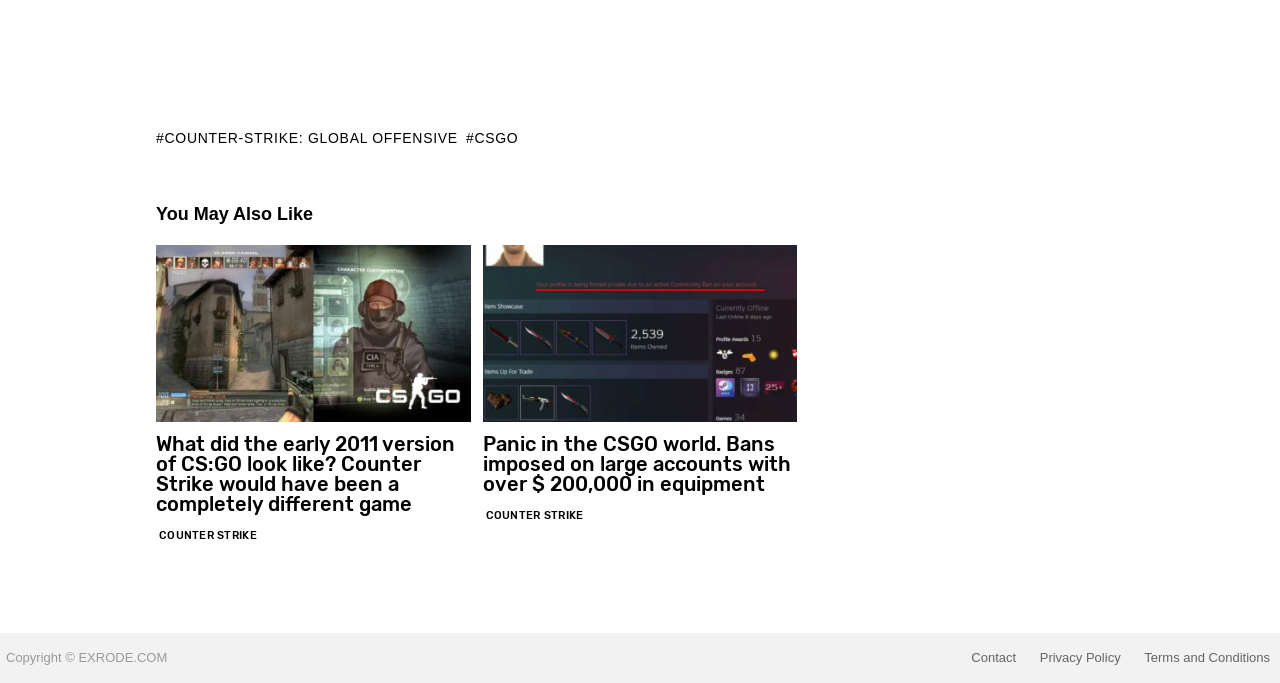Please specify the bounding box coordinates of the clickable section necessary to execute the following command: "Explore the COUNTER-STRIKE: GLOBAL OFFENSIVE page".

[0.122, 0.188, 0.358, 0.217]